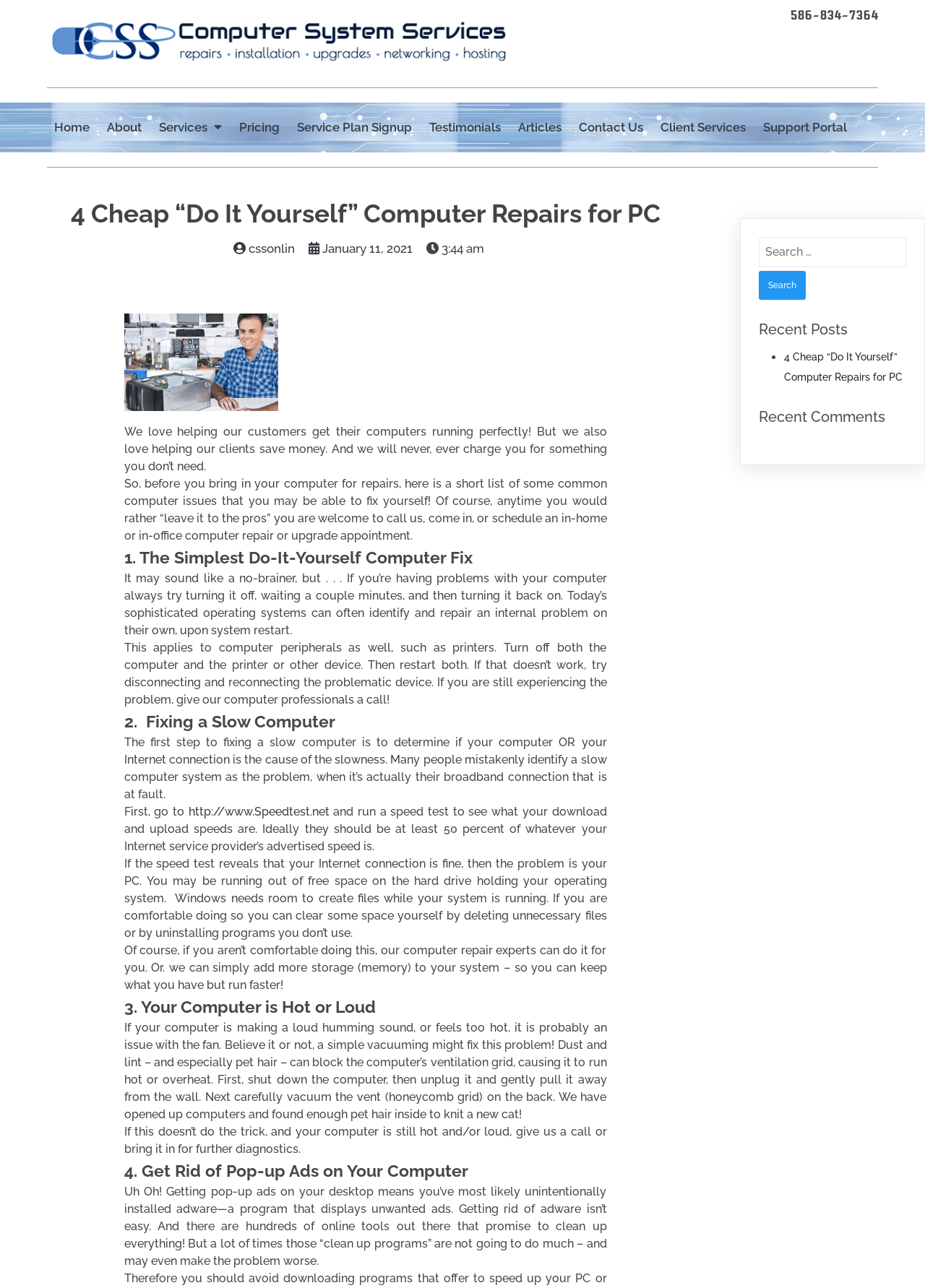Answer the question below using just one word or a short phrase: 
What is the topic of the latest article?

DIY computer repairs